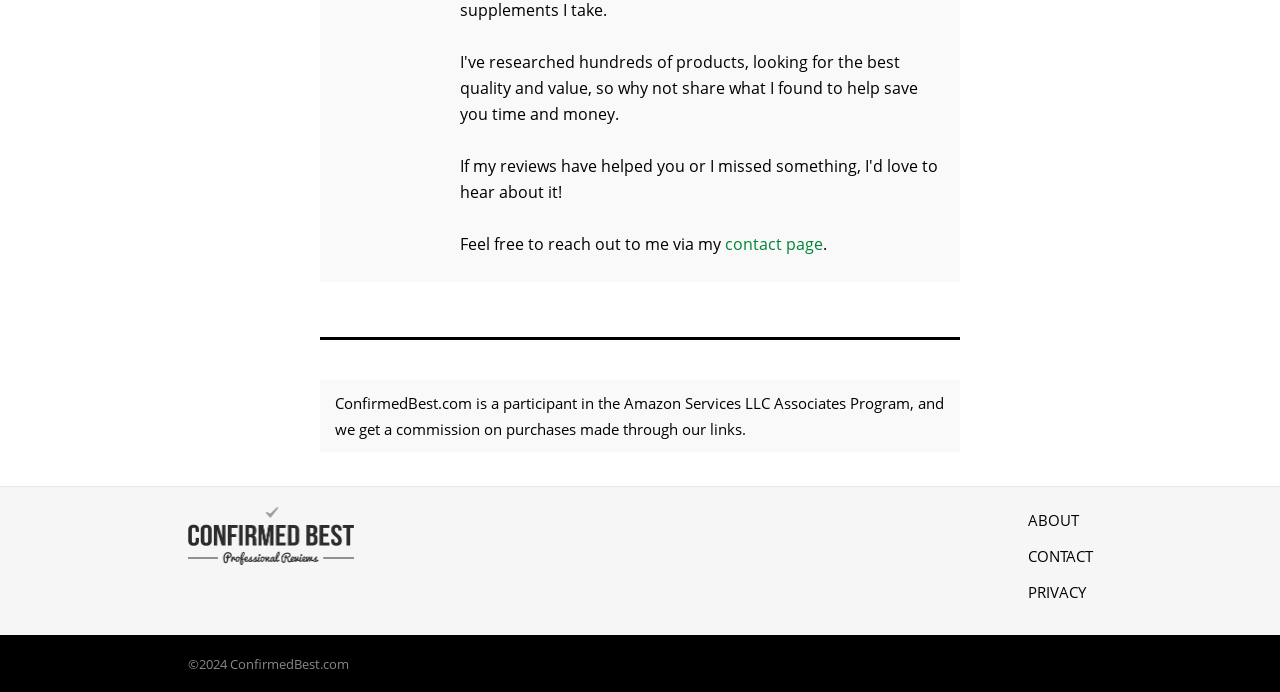What are the main sections of the website? Examine the screenshot and reply using just one word or a brief phrase.

ABOUT, CONTACT, PRIVACY